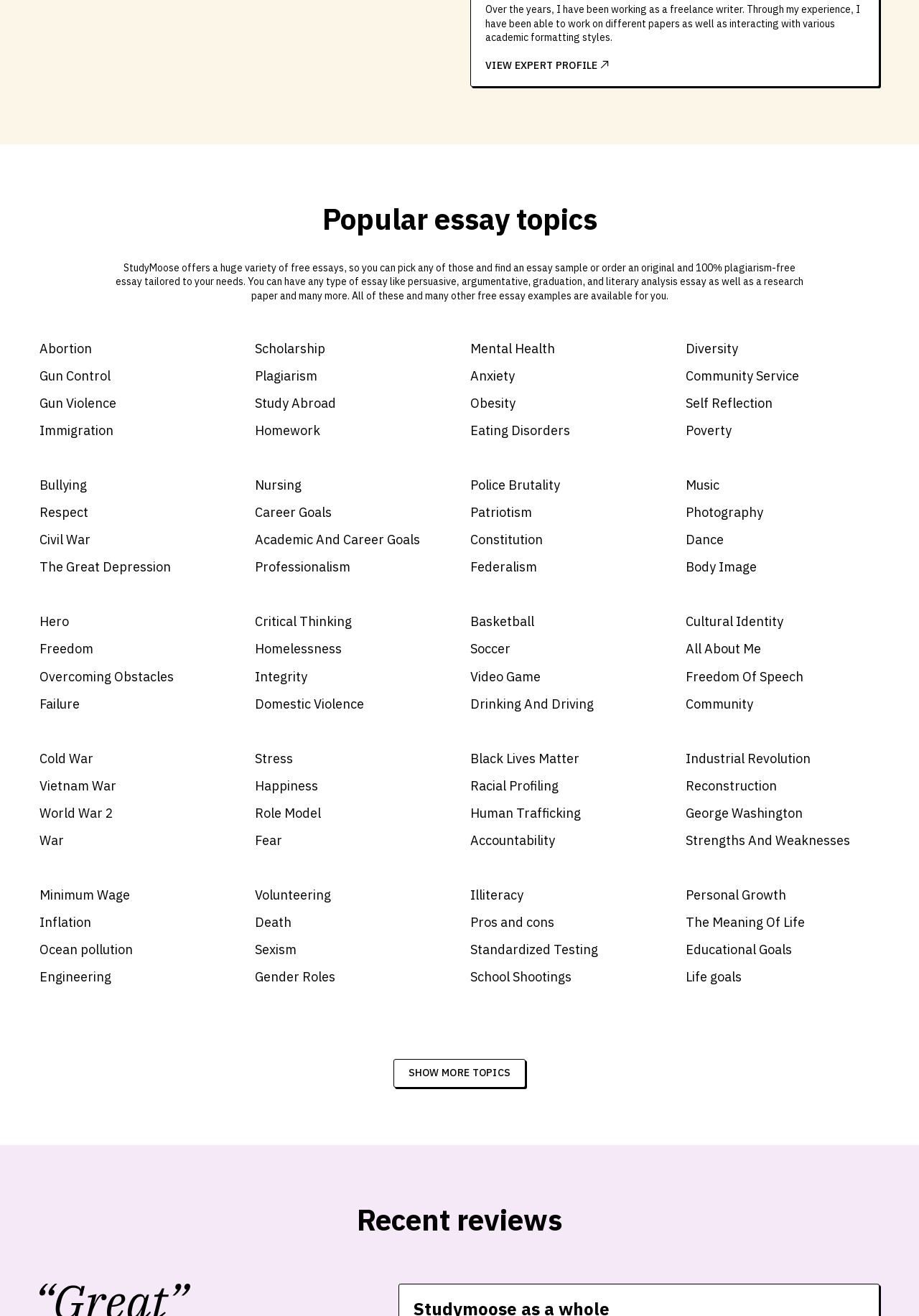Determine the coordinates of the bounding box for the clickable area needed to execute this instruction: "Discover Freedom of Speech essay topic".

[0.746, 0.507, 0.957, 0.521]